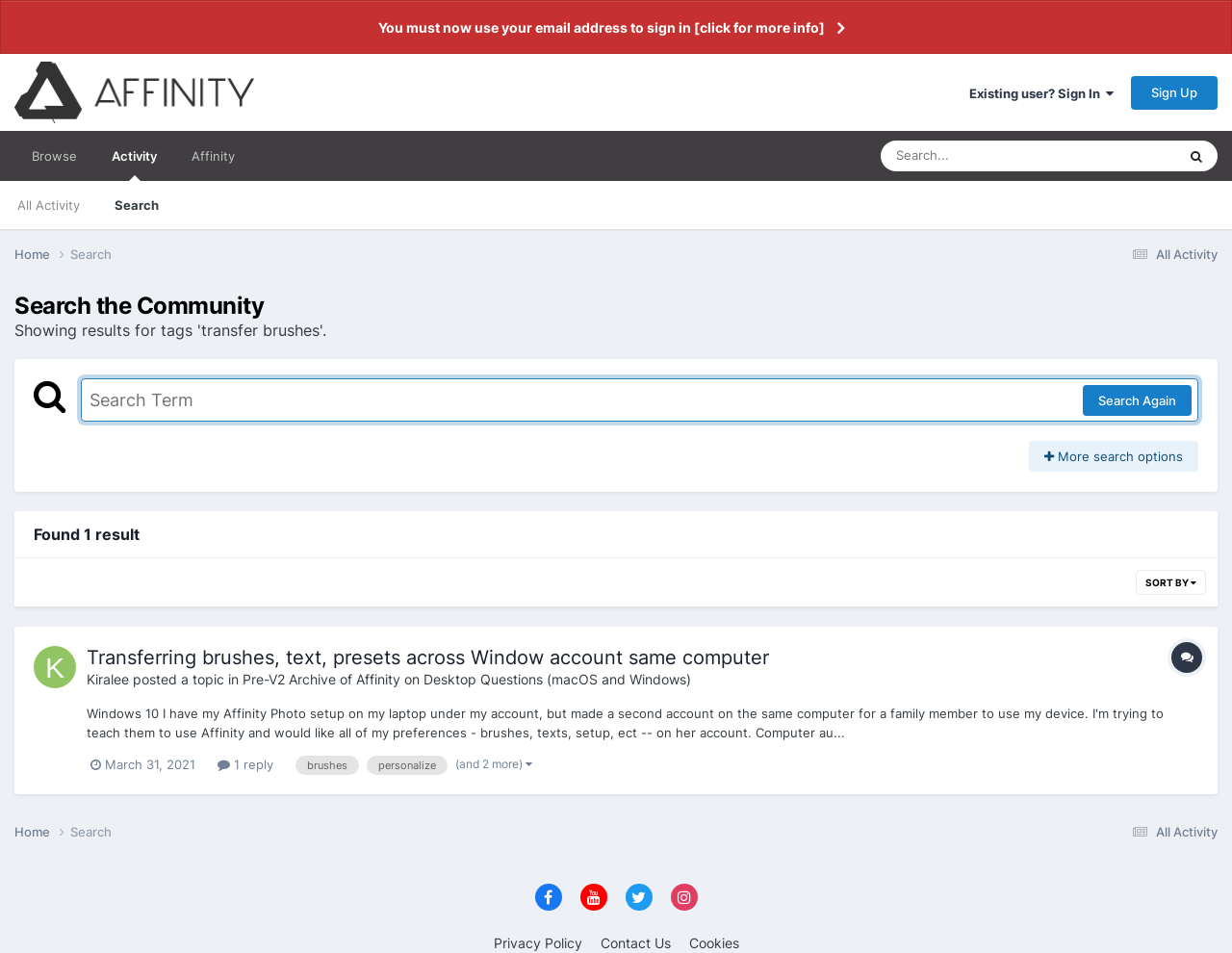Determine the bounding box coordinates of the target area to click to execute the following instruction: "View a topic."

[0.07, 0.677, 0.624, 0.702]